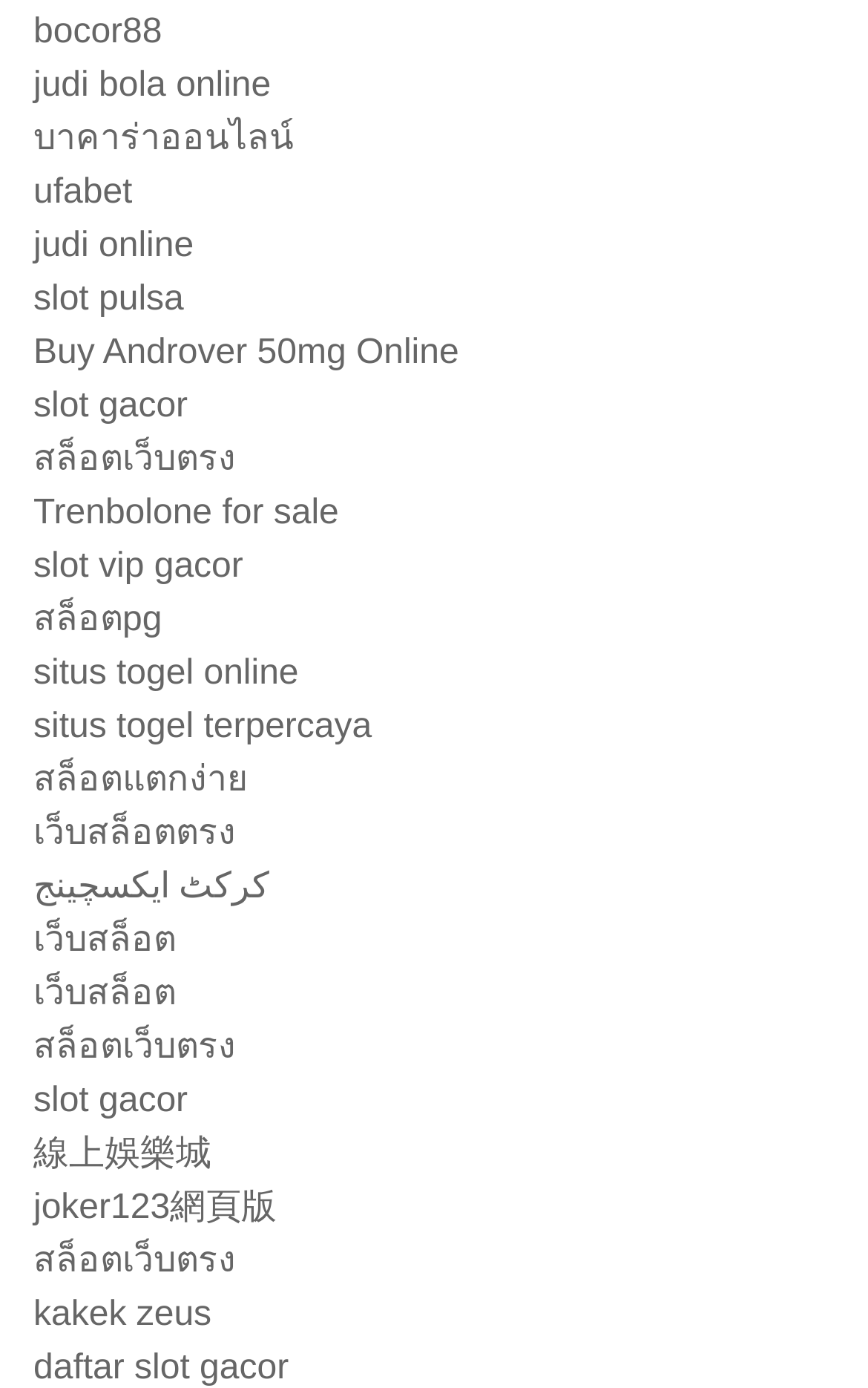Determine the bounding box coordinates for the HTML element mentioned in the following description: "Buy Androver 50mg Online". The coordinates should be a list of four floats ranging from 0 to 1, represented as [left, top, right, bottom].

[0.038, 0.241, 0.529, 0.268]